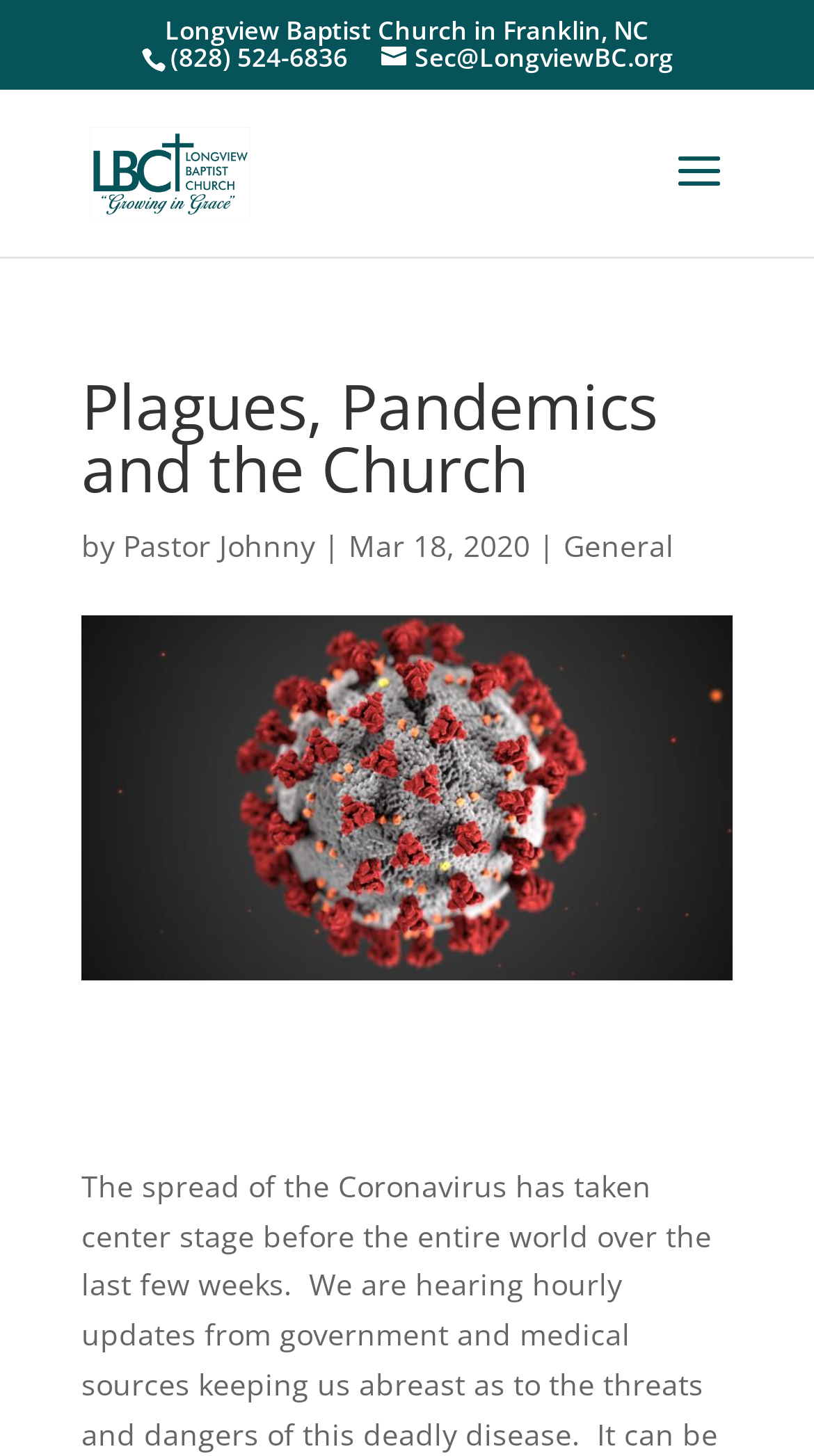Please provide a one-word or phrase answer to the question: 
What is the name of the church?

Longview Baptist Church